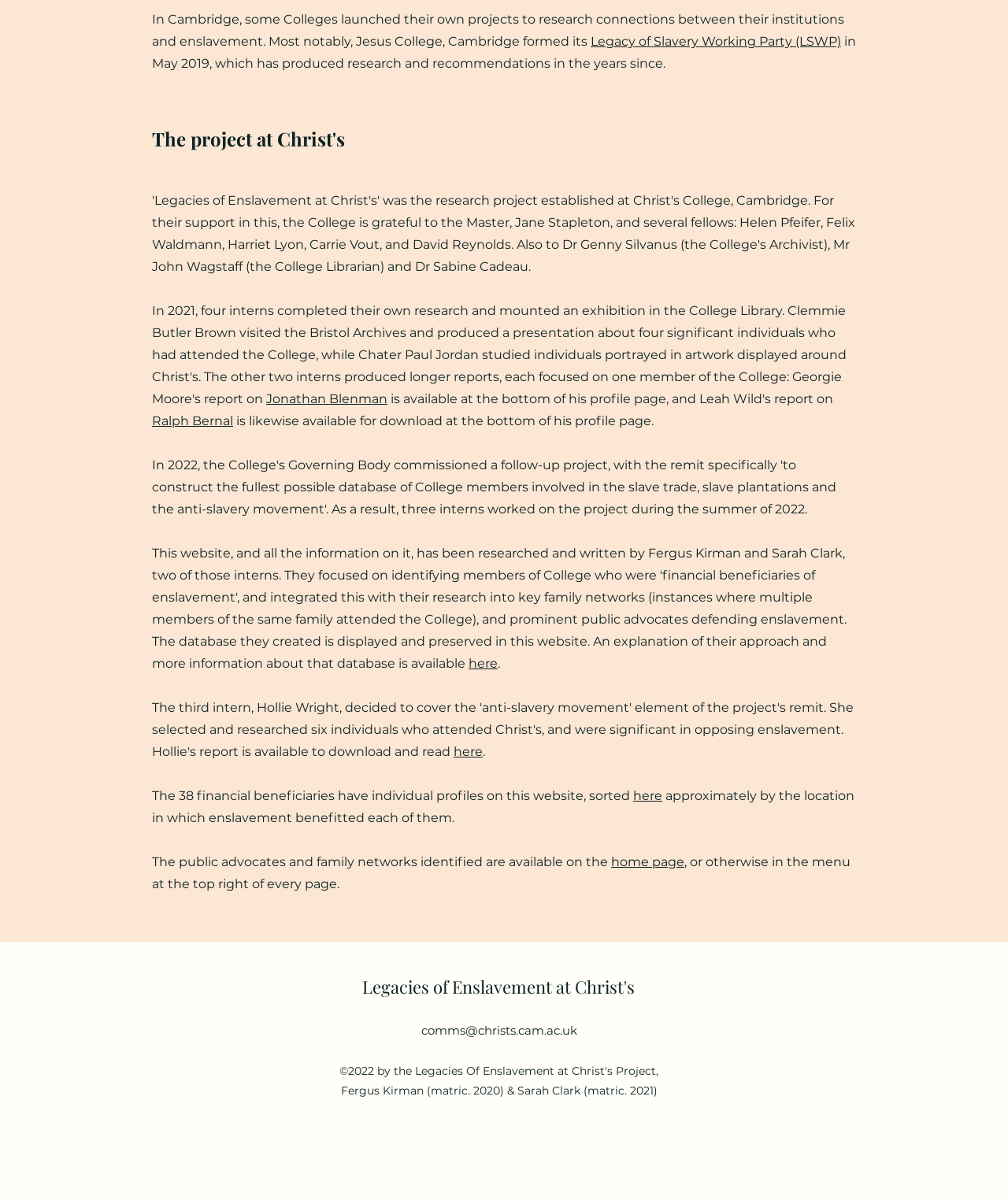Identify the bounding box of the HTML element described here: "here". Provide the coordinates as four float numbers between 0 and 1: [left, top, right, bottom].

[0.628, 0.657, 0.657, 0.669]